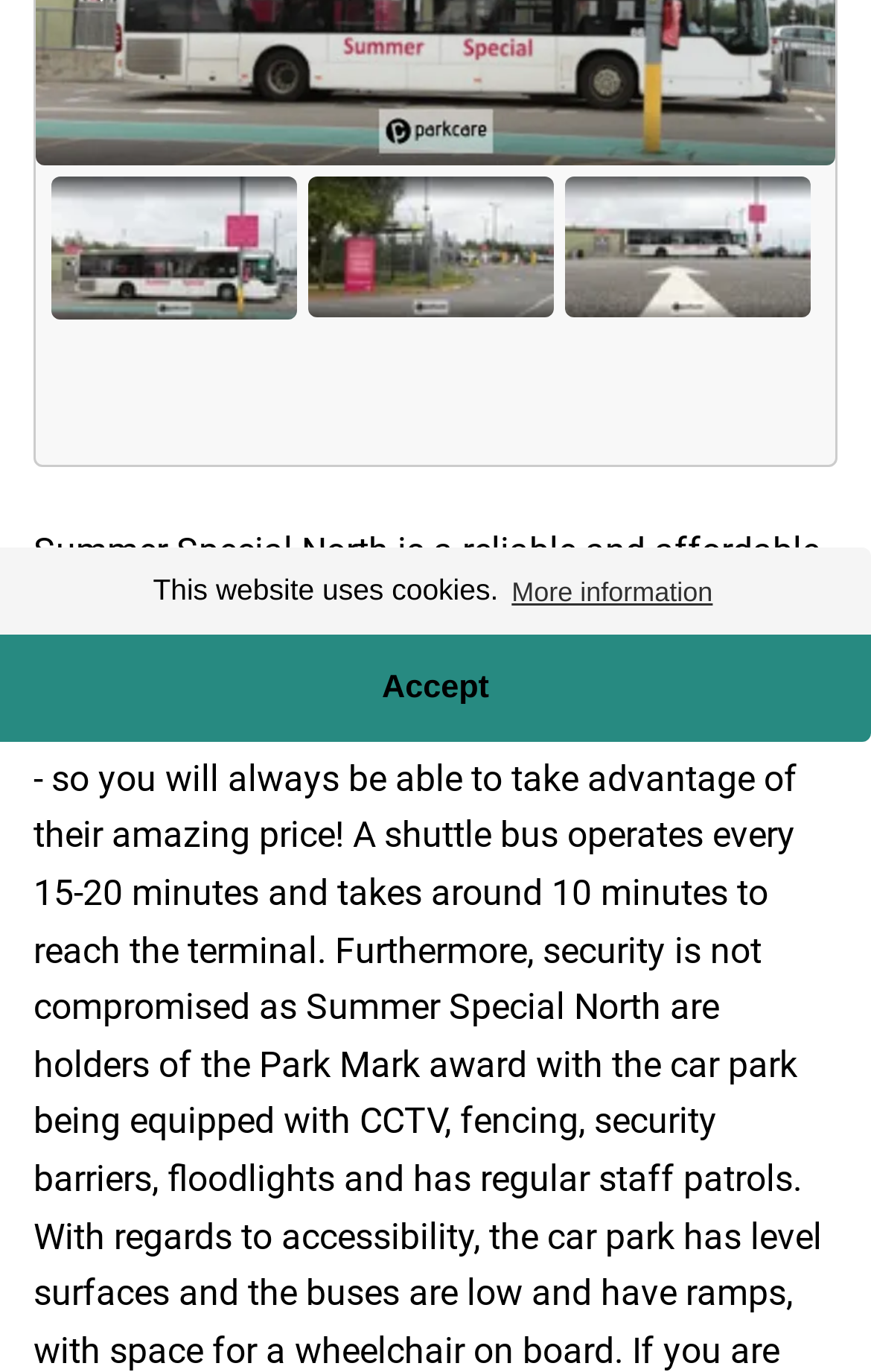Provide the bounding box coordinates of the UI element that matches the description: "aria-label="Go to slide 1"".

[0.058, 0.129, 0.34, 0.243]